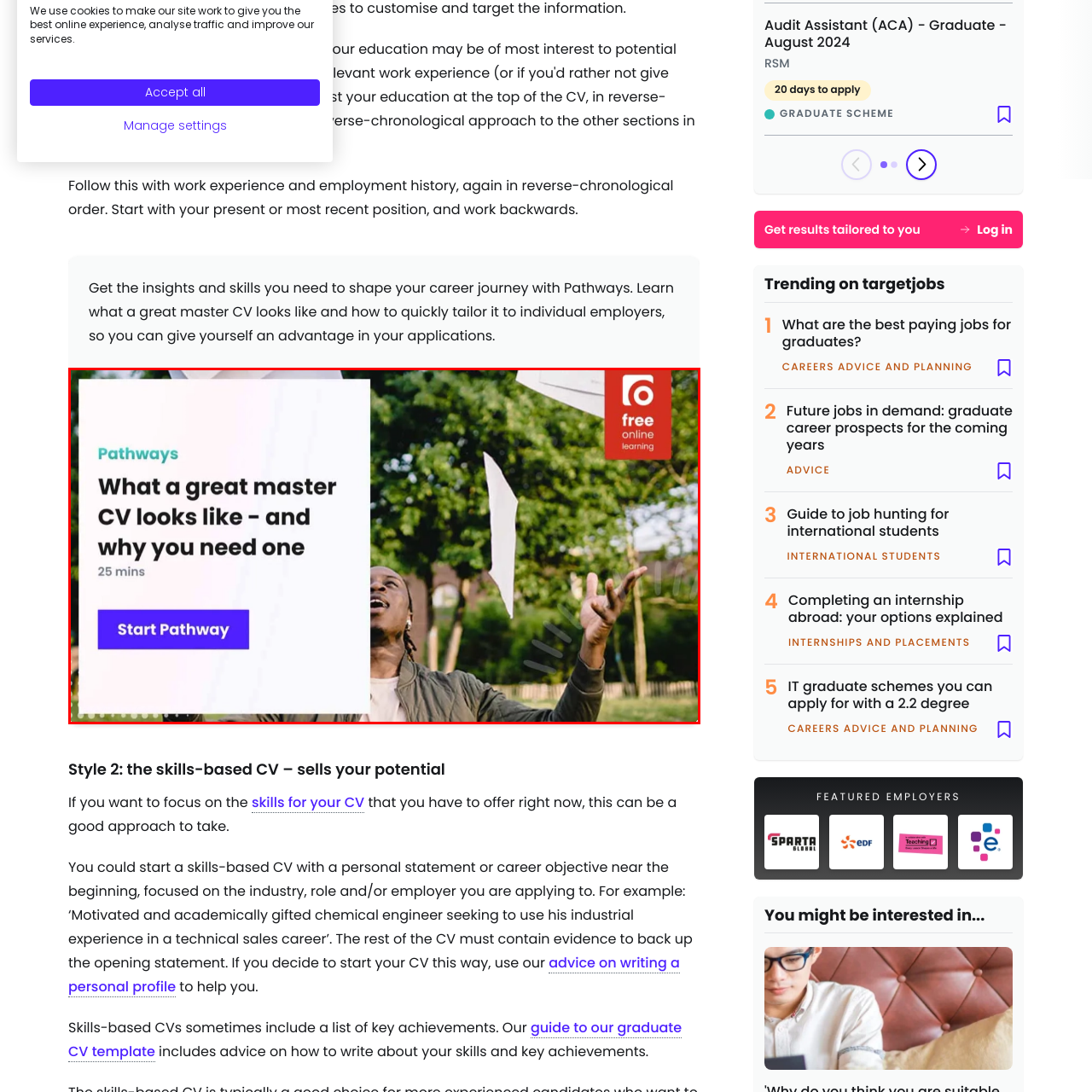What is the name of the learning module?
Direct your attention to the image marked by the red bounding box and answer the question with a single word or phrase.

Pathways